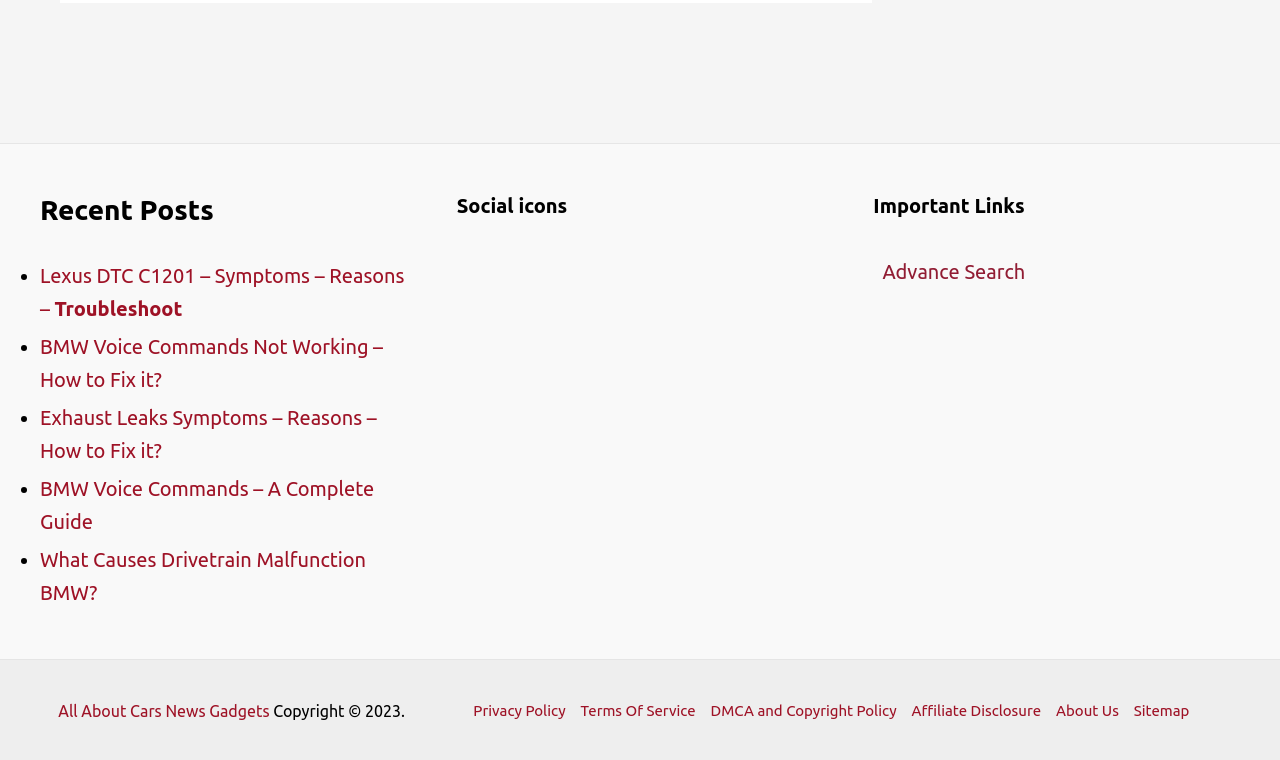Please pinpoint the bounding box coordinates for the region I should click to adhere to this instruction: "View recent posts".

[0.031, 0.341, 0.318, 0.808]